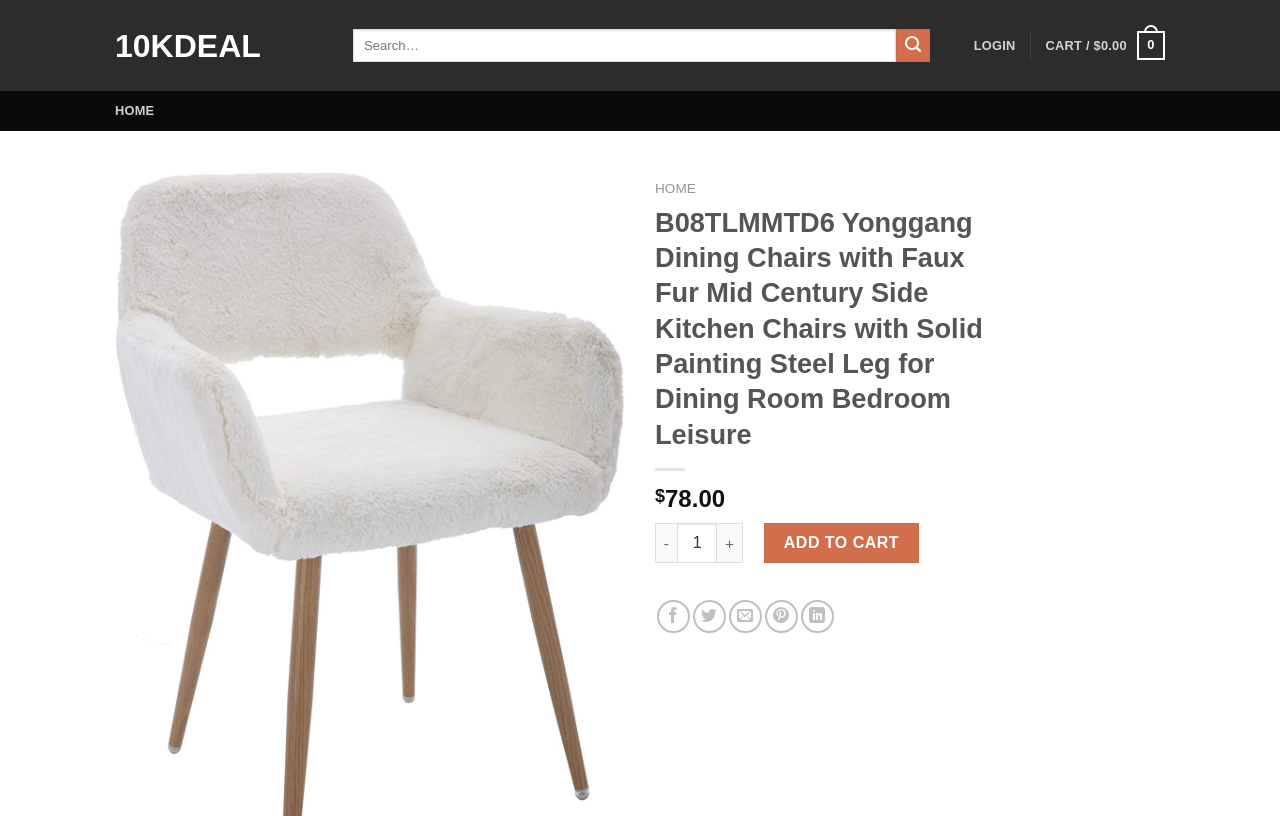Explain in detail what is displayed on the webpage.

This webpage appears to be a product page for a specific dining chair model, featuring a prominent heading with the product name "B08TLMMTD6 Yonggang Dining Chairs with Faux Fur Mid Century Side Kitchen Chairs with Solid Painting Steel Leg for Dining Room Bedroom Leisure". 

At the top of the page, there are several links, including "10KDEAL", "LOGIN", and "CART / $0.00 0", which are positioned horizontally across the top. Below these links, there is a search bar with a "Submit" button to the right. 

On the left side of the page, there is a navigation menu with a link to "HOME" and a product image with "Previous" and "Next" buttons, although these buttons are disabled. 

The main content of the page is focused on the product, with a large heading displaying the product name. Below the heading, there is a price section showing the cost of the product, "$78.00", with buttons to adjust the product quantity and an "ADD TO CART" button. 

Additionally, there are social media sharing links, including "Share on Facebook", "Share on Twitter", "Email to a Friend", "Pin on Pinterest", and "Share on LinkedIn", which are positioned horizontally near the bottom of the page.